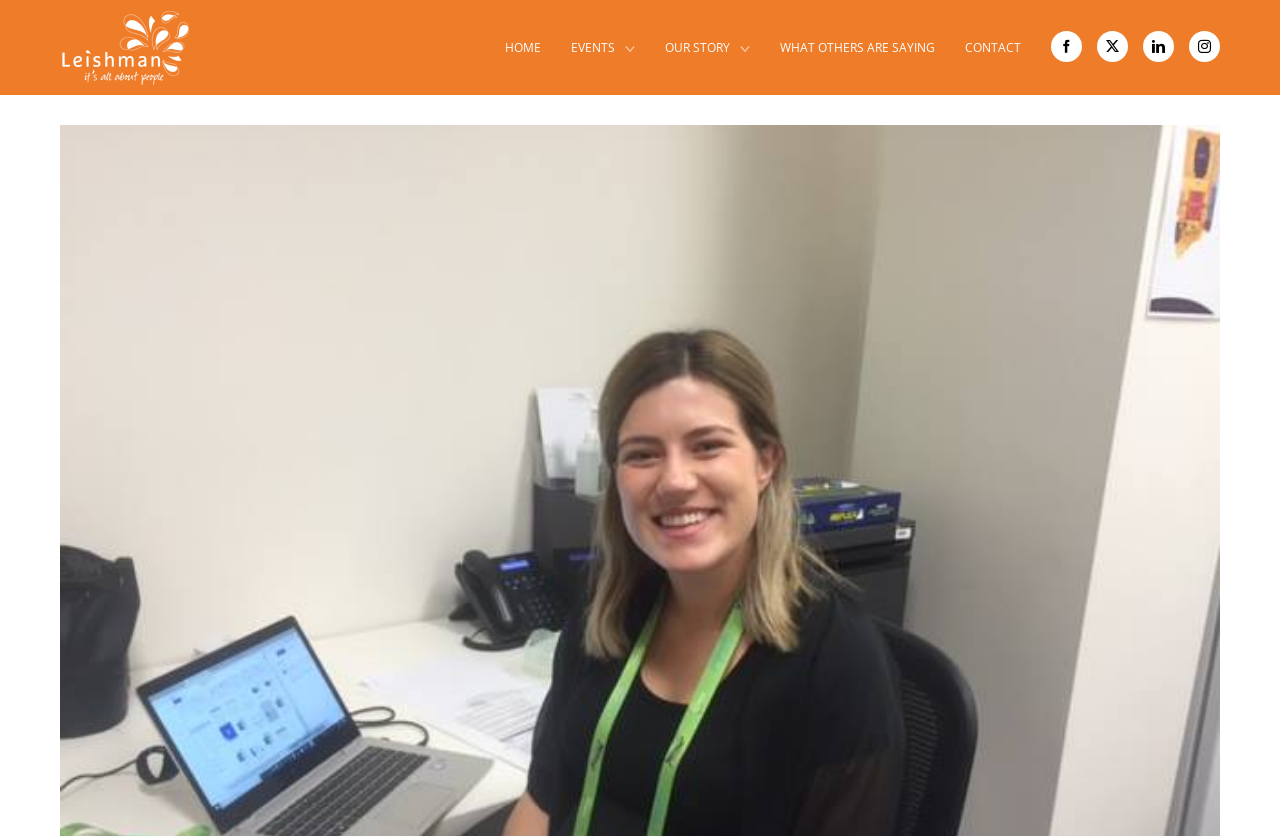Please find the bounding box coordinates of the element that you should click to achieve the following instruction: "Click the Leishman Associates Logo". The coordinates should be presented as four float numbers between 0 and 1: [left, top, right, bottom].

[0.047, 0.012, 0.148, 0.102]